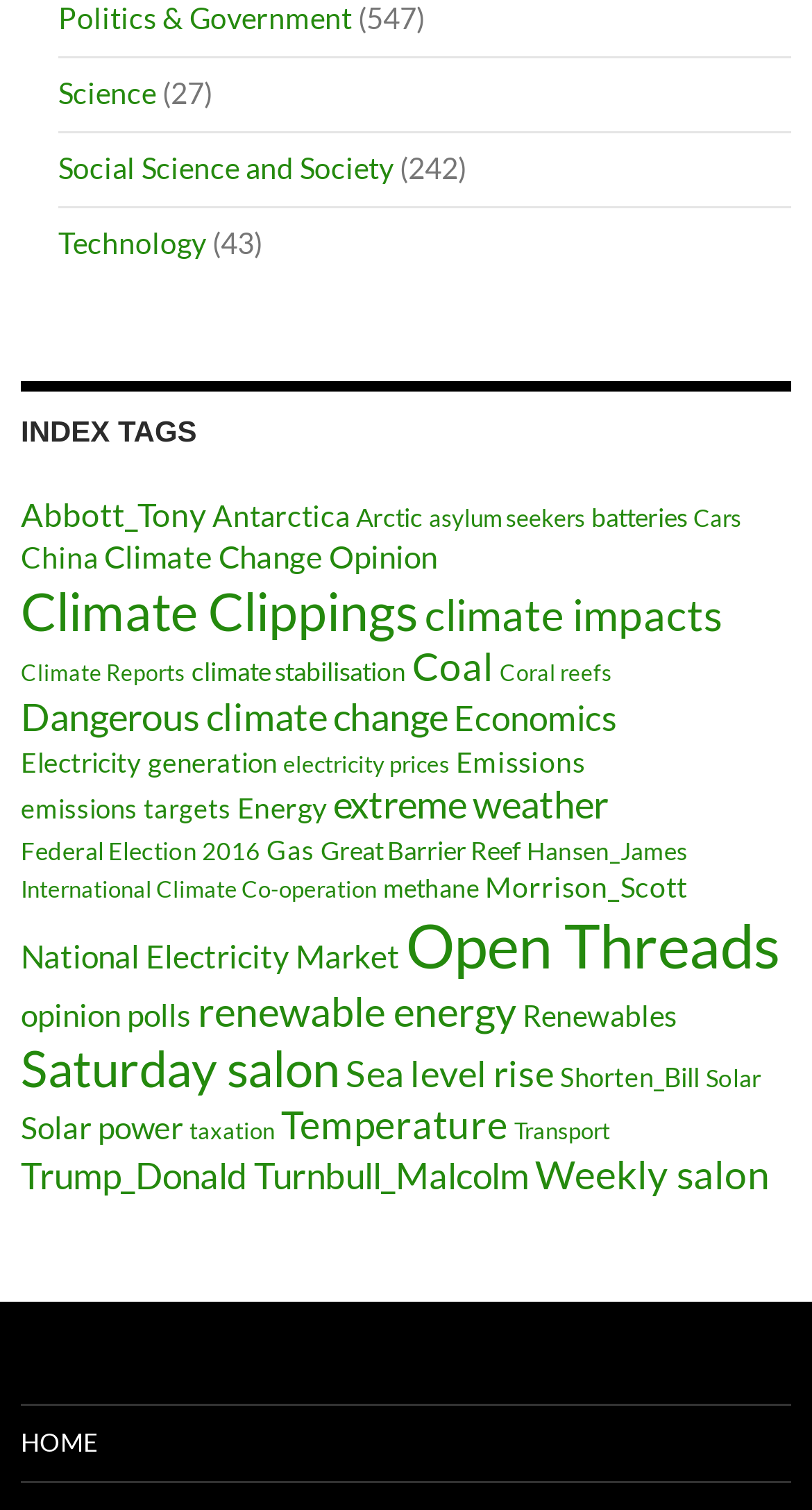Determine the coordinates of the bounding box for the clickable area needed to execute this instruction: "Browse the 'Climate Change Opinion' index tag".

[0.128, 0.356, 0.538, 0.38]